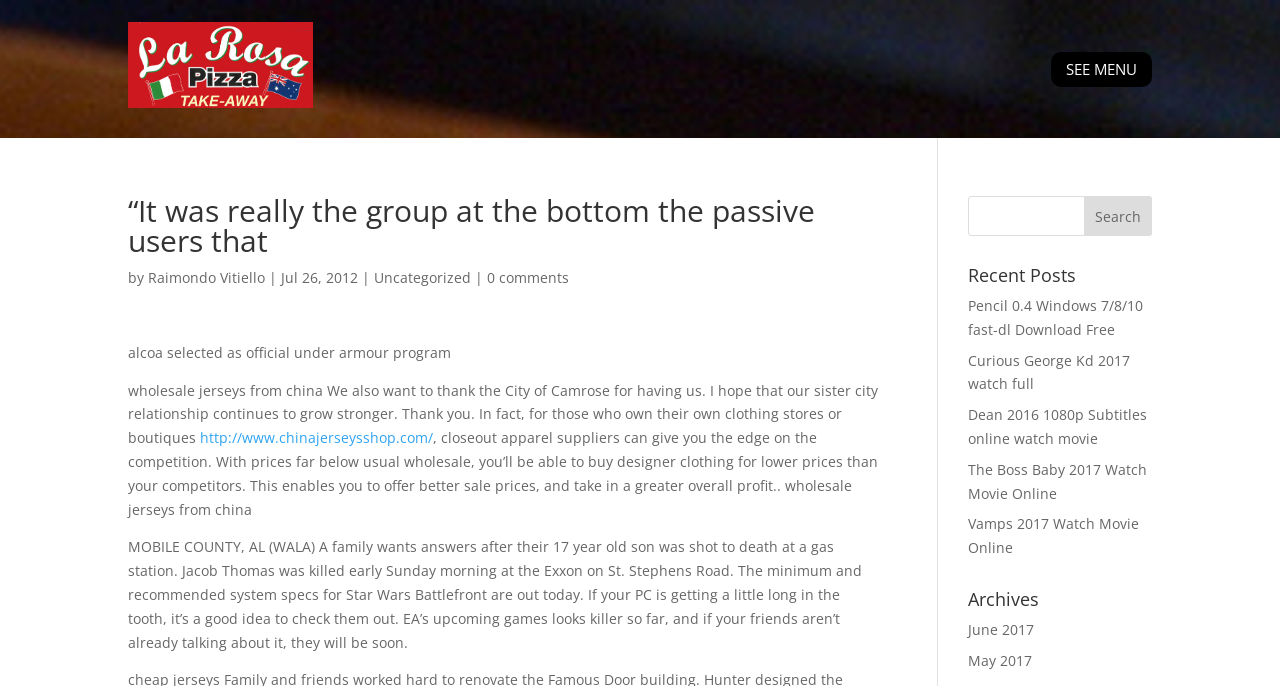Respond with a single word or phrase to the following question: How many recent posts are listed?

4